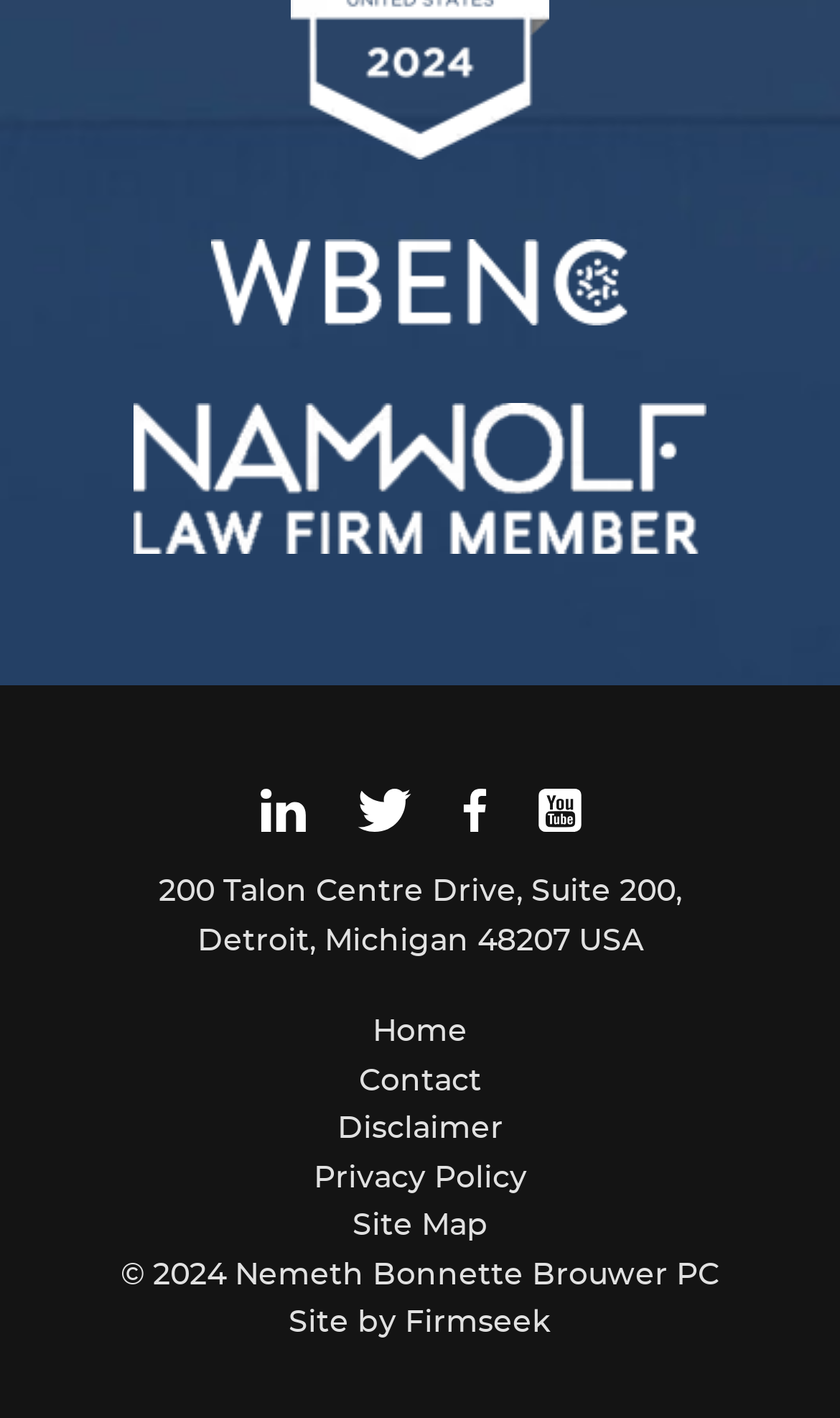Using the information in the image, give a detailed answer to the following question: What is the copyright year of the webpage?

I found the copyright year by looking at the static text element at the bottom of the webpage, which displays the copyright information.